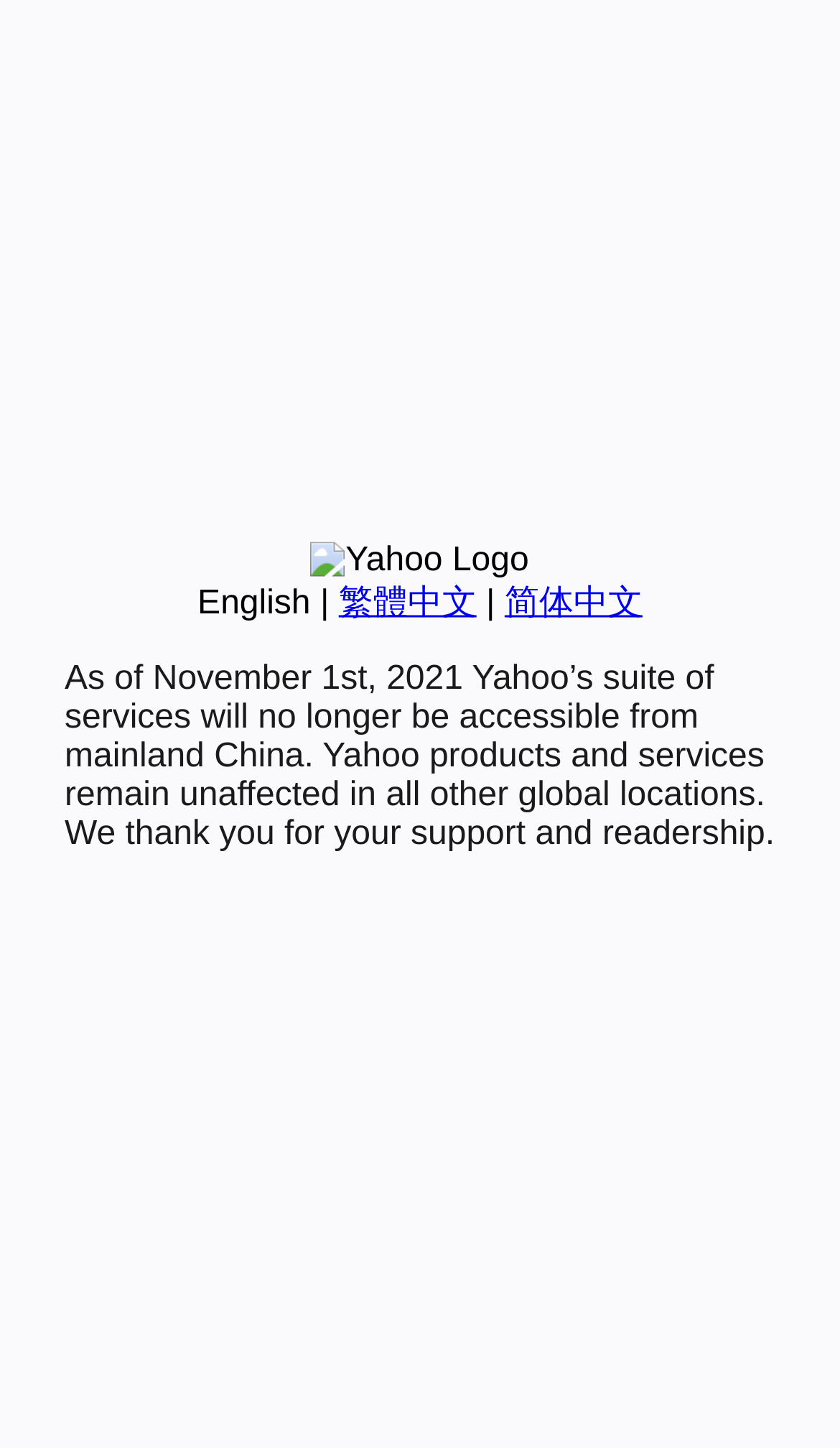Extract the bounding box coordinates for the described element: "简体中文". The coordinates should be represented as four float numbers between 0 and 1: [left, top, right, bottom].

[0.601, 0.404, 0.765, 0.429]